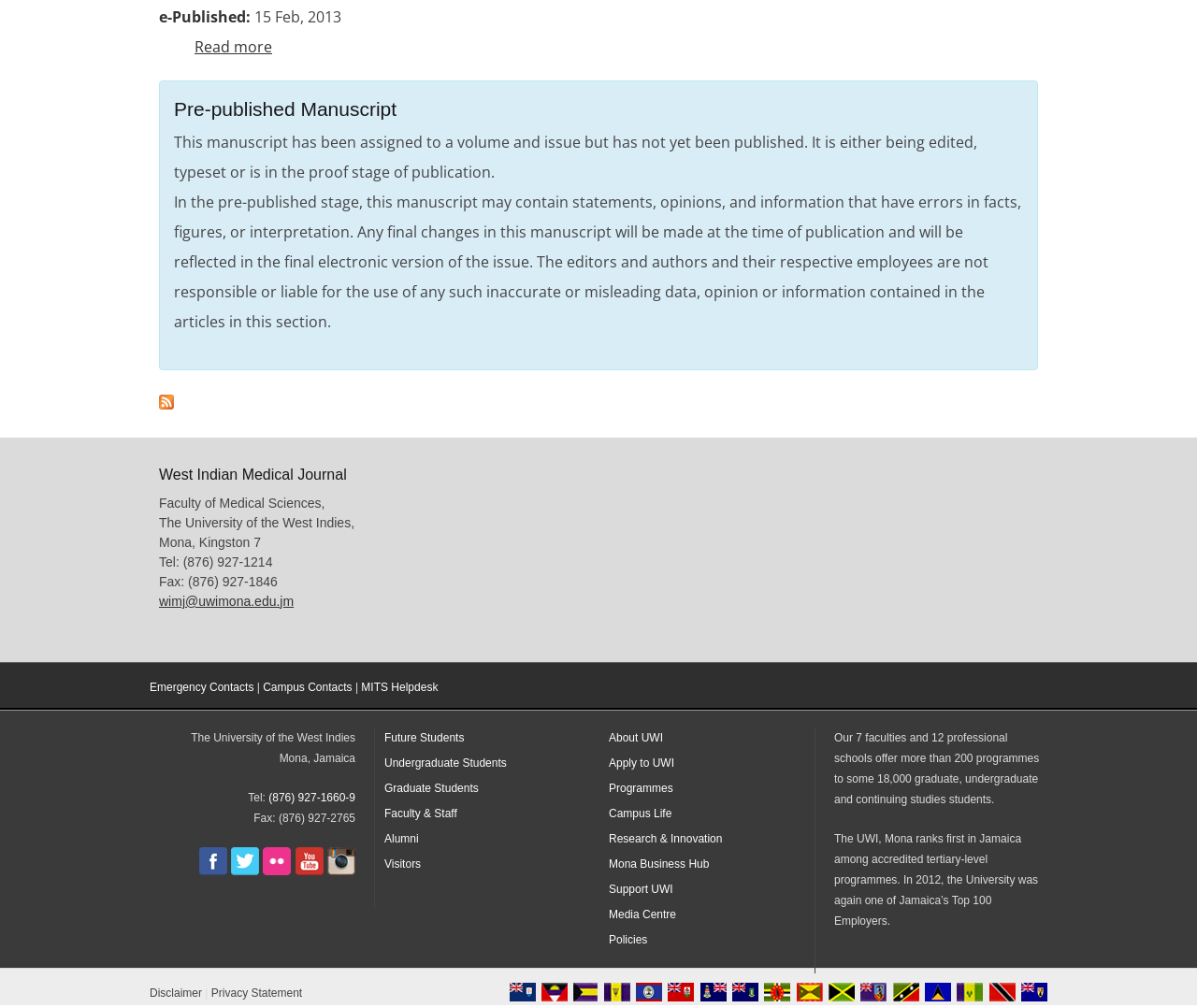Given the element description: "title="Find us on Facebook"", predict the bounding box coordinates of the UI element it refers to, using four float numbers between 0 and 1, i.e., [left, top, right, bottom].

[0.166, 0.858, 0.19, 0.871]